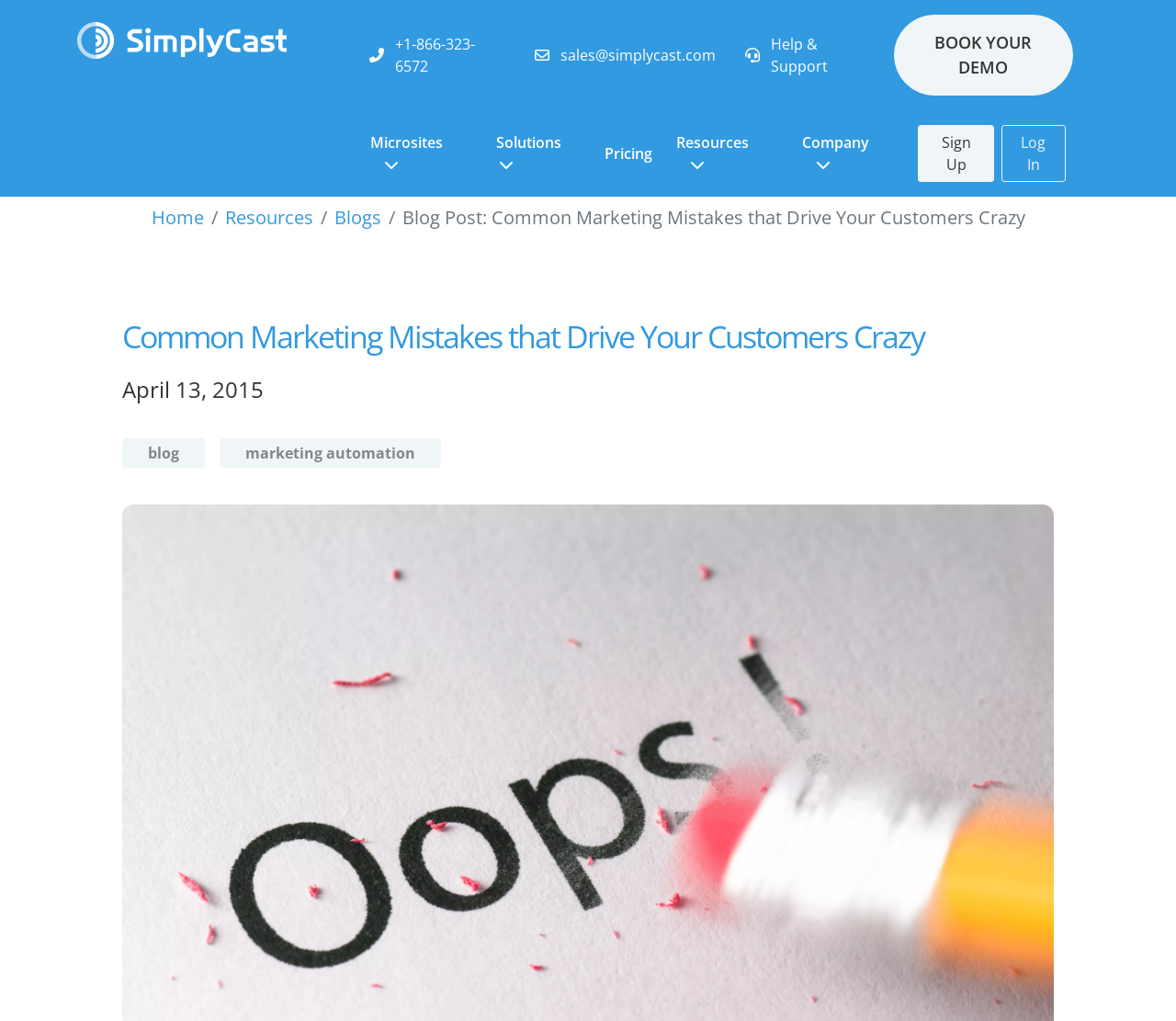Please locate the bounding box coordinates of the region I need to click to follow this instruction: "View the Pricing page".

[0.504, 0.133, 0.565, 0.167]